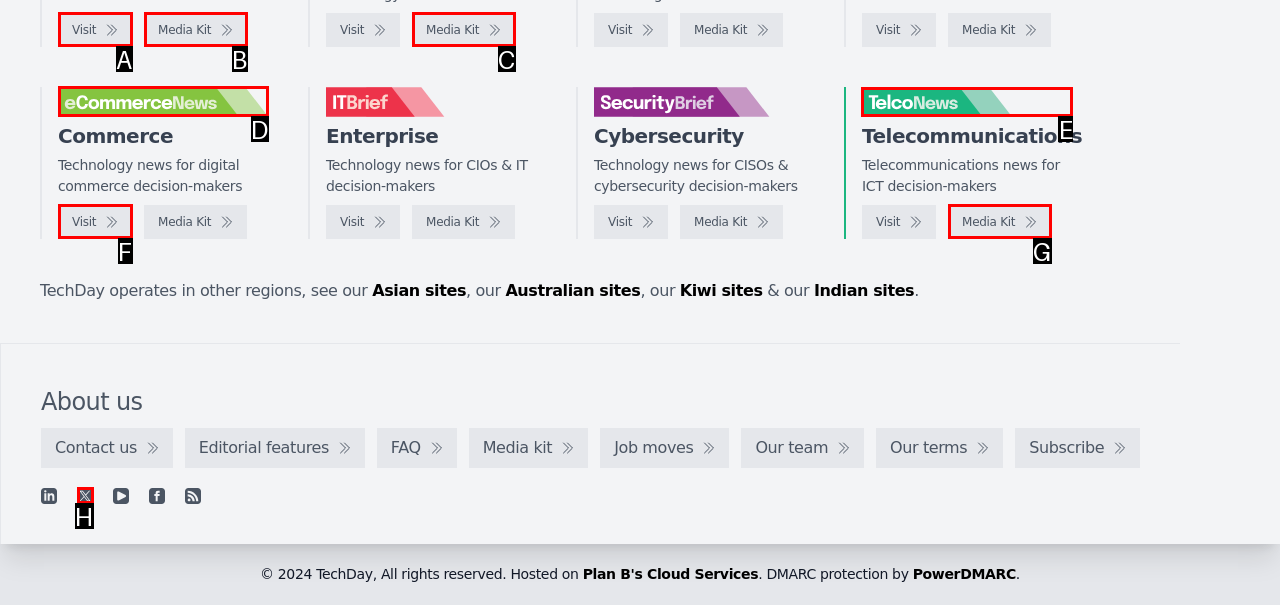Determine the HTML element to be clicked to complete the task: Check TelcoNews. Answer by giving the letter of the selected option.

E